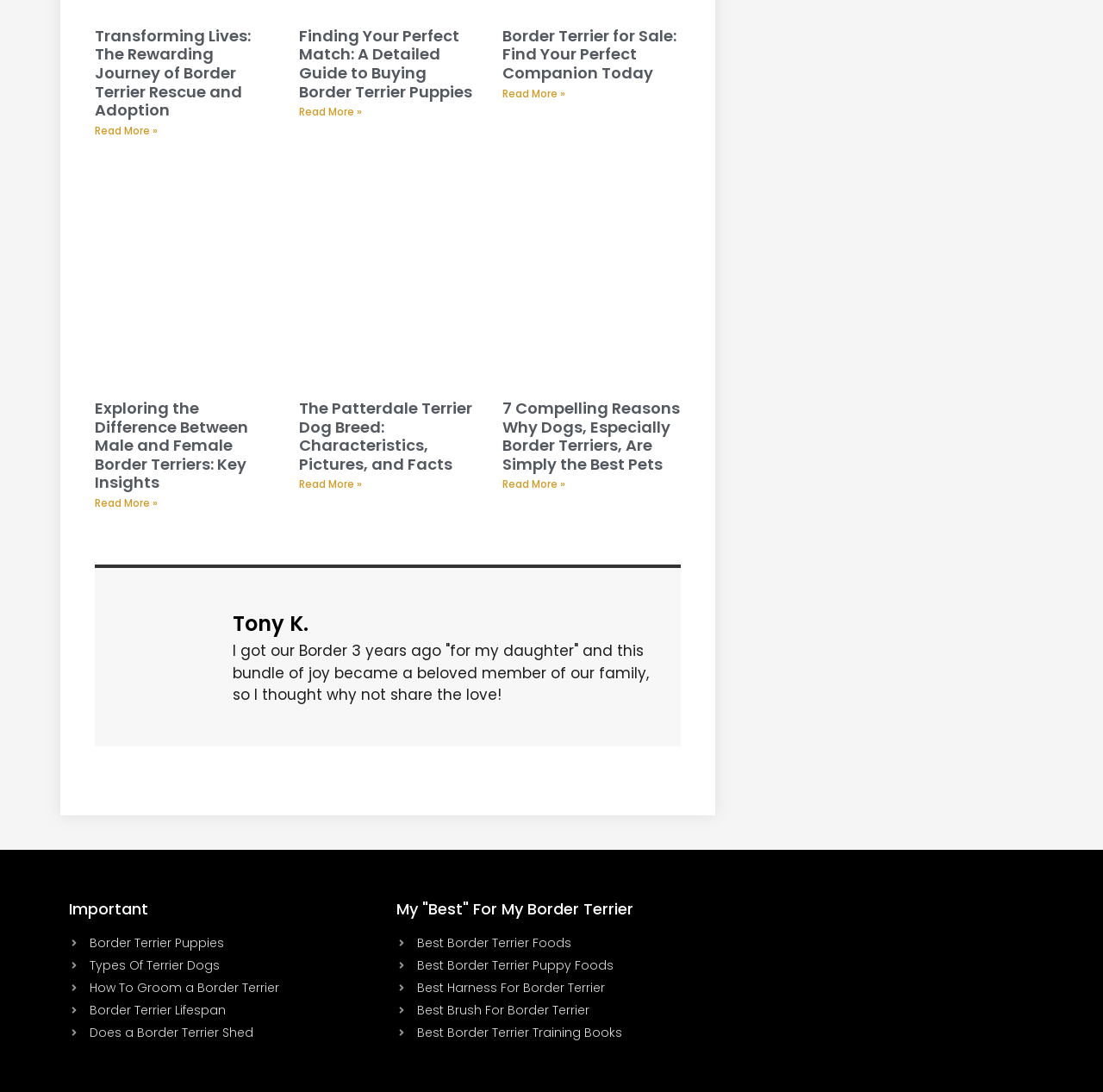Please mark the bounding box coordinates of the area that should be clicked to carry out the instruction: "Explore the difference between male and female Border Terriers".

[0.086, 0.364, 0.225, 0.452]